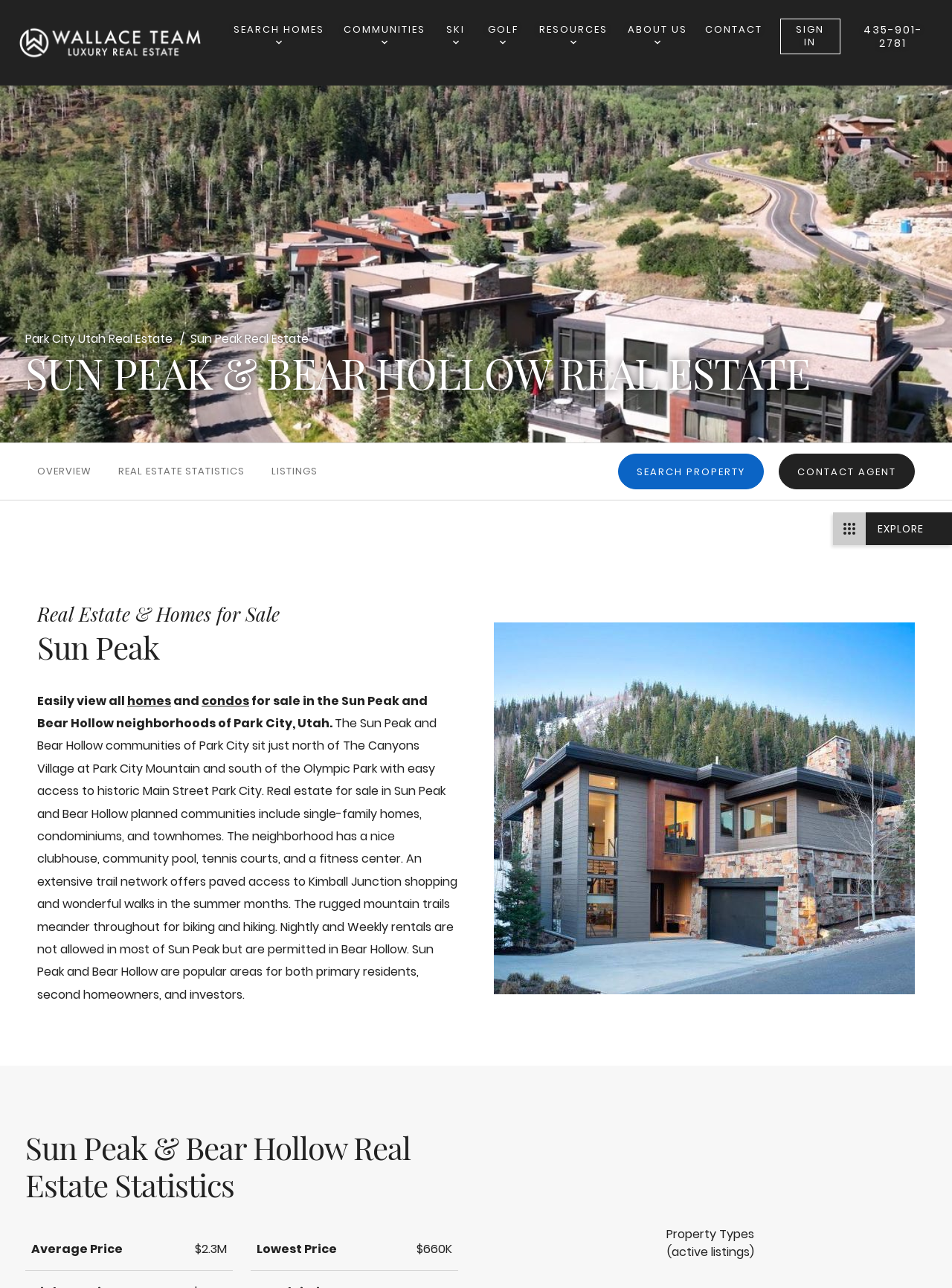Answer succinctly with a single word or phrase:
Is the image 'Luxury Park City Real Estate' a link?

Yes